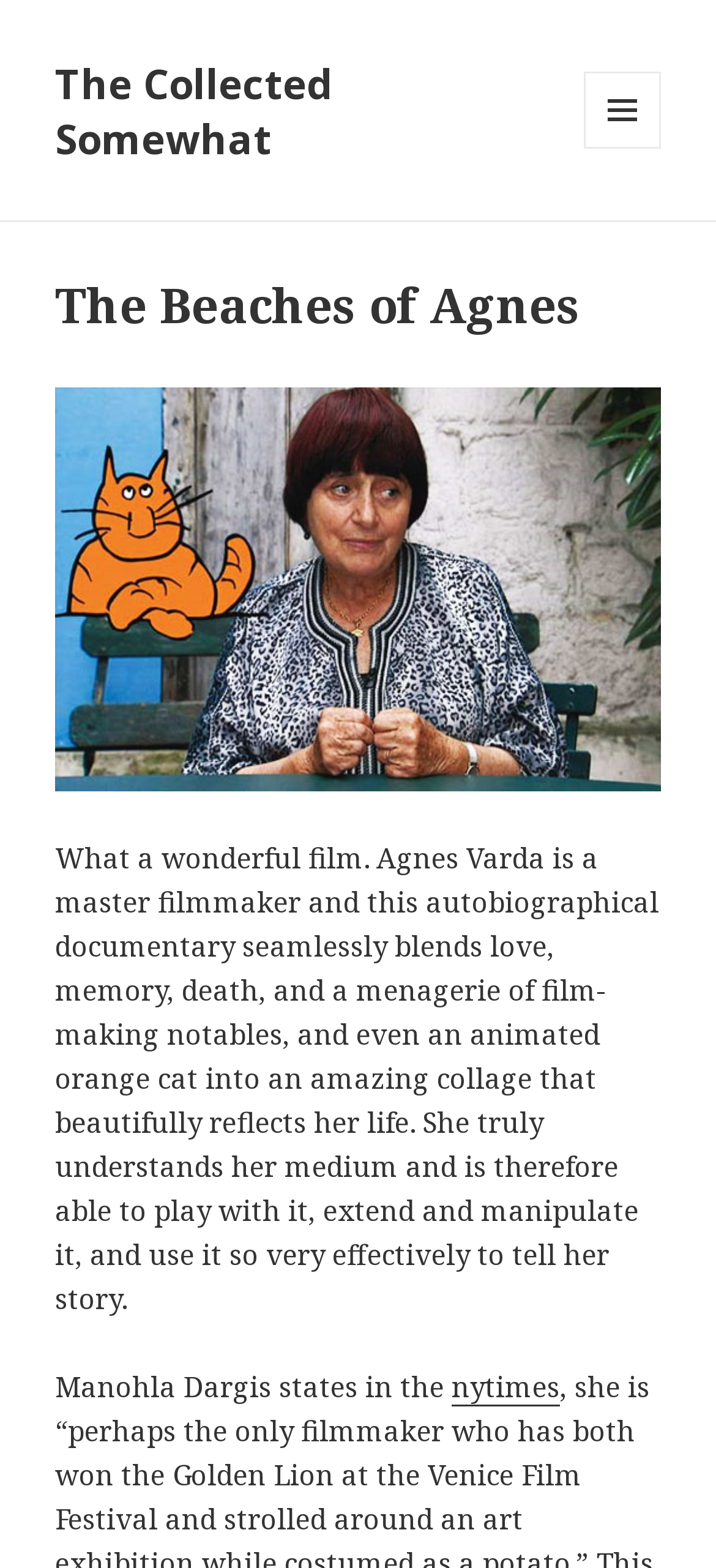Summarize the webpage in an elaborate manner.

The webpage is about the film "The Beaches of Agnes" and its collection, "The Collected Somewhat". At the top left, there is a link to "The Collected Somewhat". On the top right, there is a button labeled "MENU AND WIDGETS" which, when expanded, reveals a header section. 

In the header section, there is a heading that reads "The Beaches of Agnes". Below the heading, there is a link and an image that spans across the width of the page. 

Further down, there is a block of text that describes the film, praising Agnes Varda's masterful filmmaking and her ability to blend different elements into a beautiful collage. The text also mentions an animated orange cat. 

Below this text, there is another block of text that quotes Manohla Dargis from the New York Times, with a link to the nytimes website.